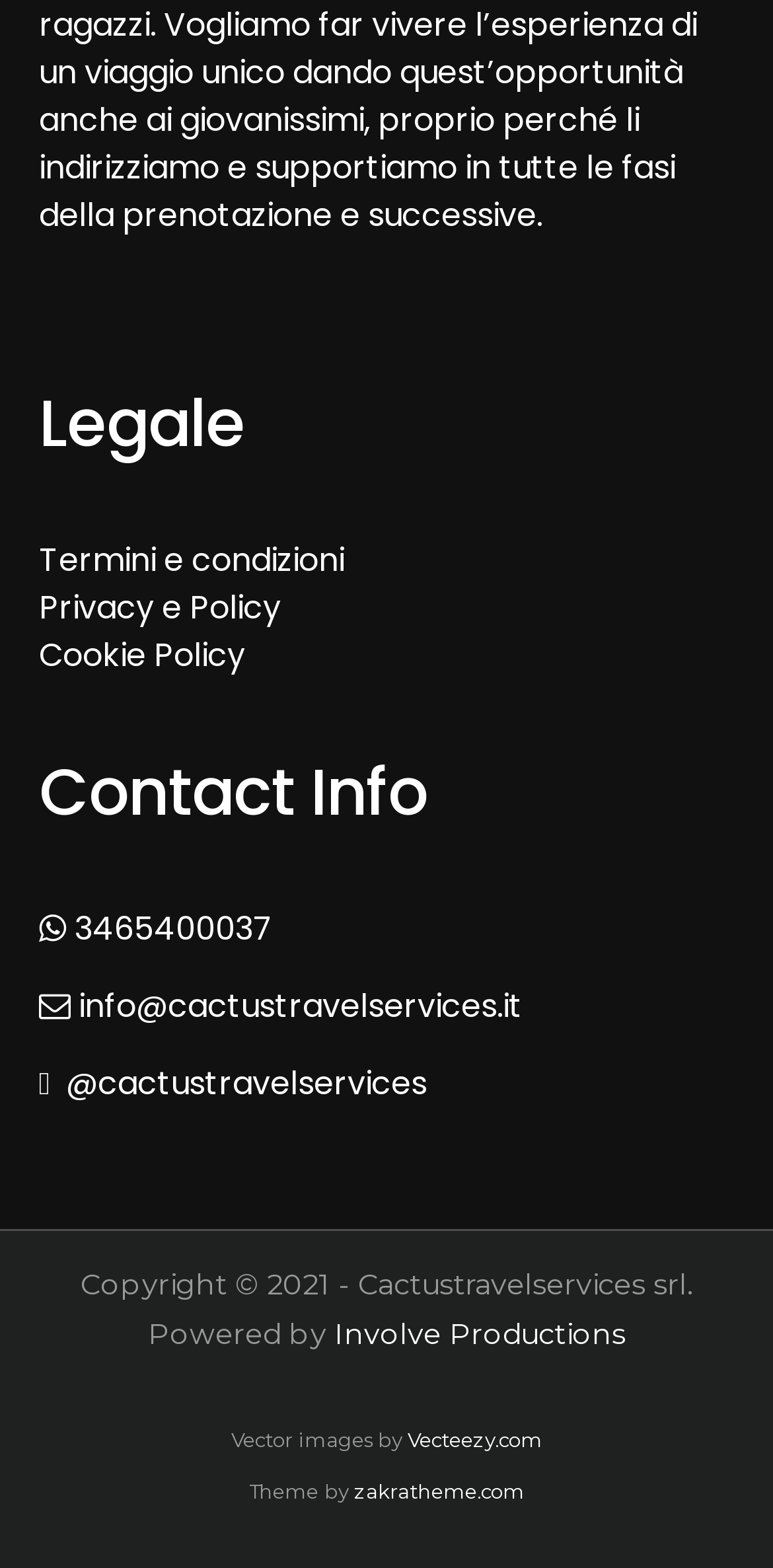Identify the bounding box coordinates necessary to click and complete the given instruction: "Contact us by phone".

[0.086, 0.578, 0.353, 0.607]